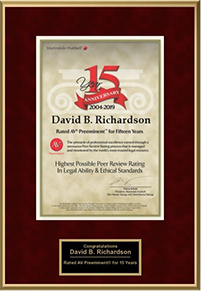Respond with a single word or short phrase to the following question: 
What is the material of the background on which the certificate is displayed?

Polished wood